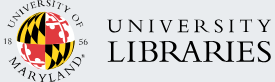What is the font style of the words 'UNIVERSITY LIBRARIES'?
Provide a thorough and detailed answer to the question.

According to the caption, the words 'UNIVERSITY LIBRARIES' are styled in a bold, modern font, emphasizing the academic resources and services offered by the library system.